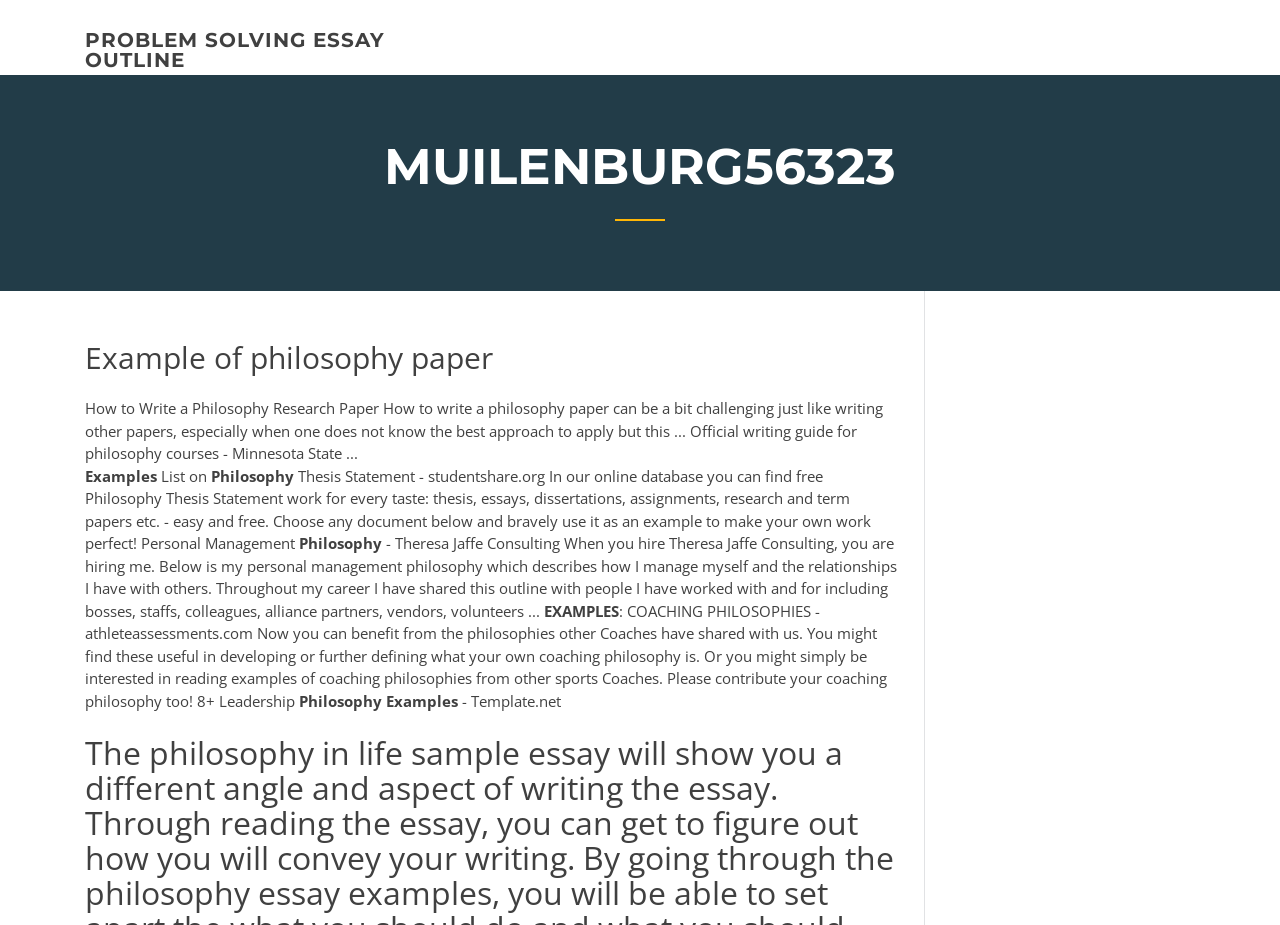Write an exhaustive caption that covers the webpage's main aspects.

This webpage is about philosophy papers and provides various examples and resources related to writing philosophy papers. At the top, there is a link titled "PROBLEM SOLVING ESSAY OUTLINE". Below it, there is a heading "MUILENBURG56323" which contains another heading "Example of philosophy paper". 

Underneath, there is a block of text that explains how to write a philosophy research paper, followed by the title "Examples" and a list of examples. The list includes "Thesis Statement - studentshare.org", "Personal Management - Theresa Jaffe Consulting", "EXAMPLES : COACHING PHILOSOPHIES - athleteassessments.com", and "Philosophy Examples - Template.net". 

Each of these examples provides a brief description or explanation, and some of them appear to be links to external resources. The overall structure of the page is hierarchical, with headings and subheadings organizing the content into clear sections. There are no images on the page.